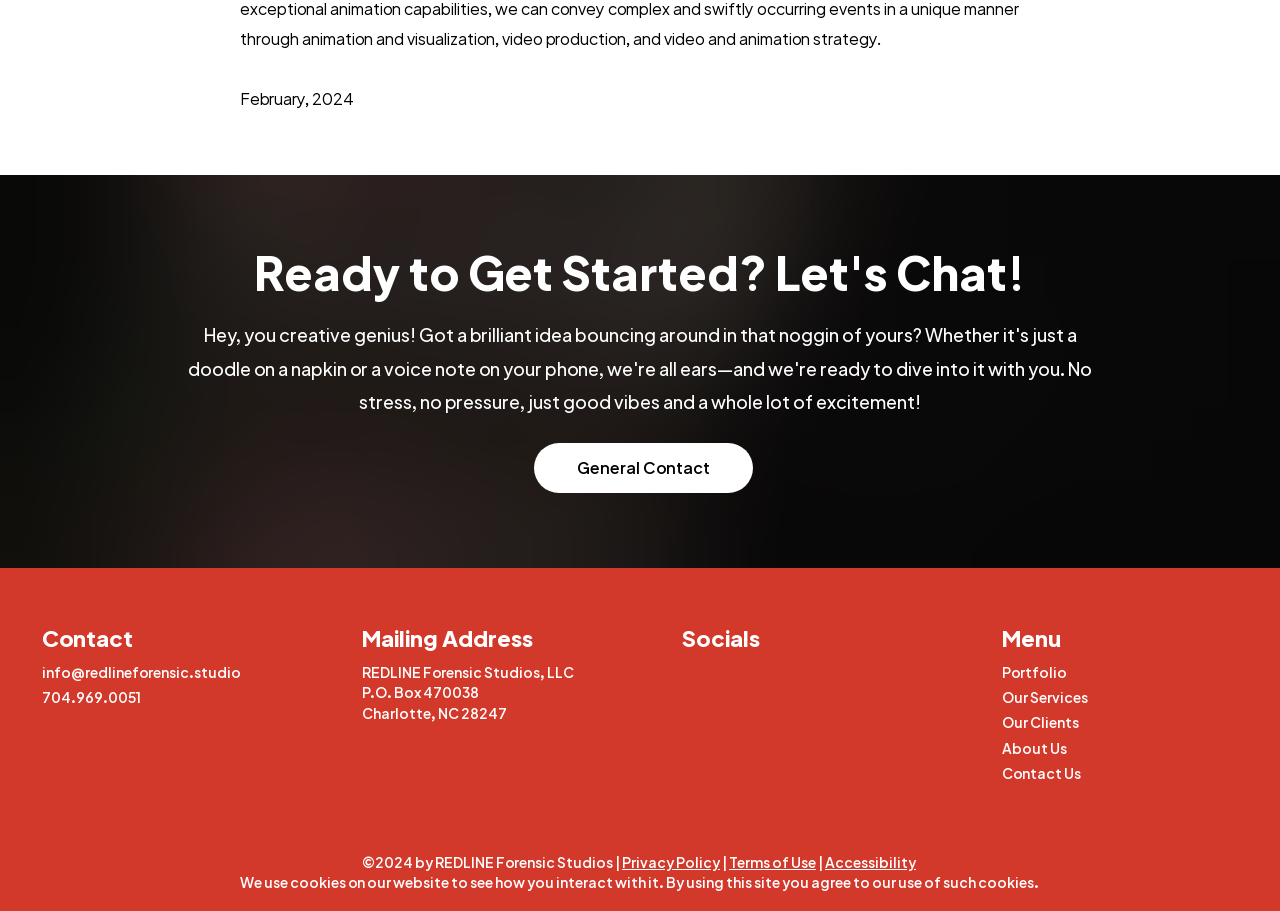Identify the bounding box for the UI element described as: "Terms of Use". The coordinates should be four float numbers between 0 and 1, i.e., [left, top, right, bottom].

[0.57, 0.936, 0.638, 0.956]